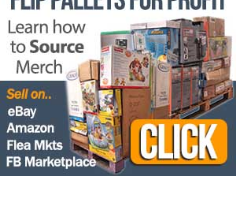Explain in detail what you see in the image.

The image promotes the concept of flipping pallets for profit, illustrating a stack of merchandise boxes arranged neatly on a wooden pallet. The vibrant text encourages viewers to learn how to source merchandise, highlighting popular selling platforms such as eBay, Amazon, flea markets, and Facebook Marketplace. A bold "CLICK" button is prominently featured, urging prospective entrepreneurs to take action and explore opportunities in the liquidation business. The design effectively captures attention with a mix of enticing visuals and actionable messaging, making it clear that flipping pallets can be a profitable venture for those interested in reselling liquidated goods.